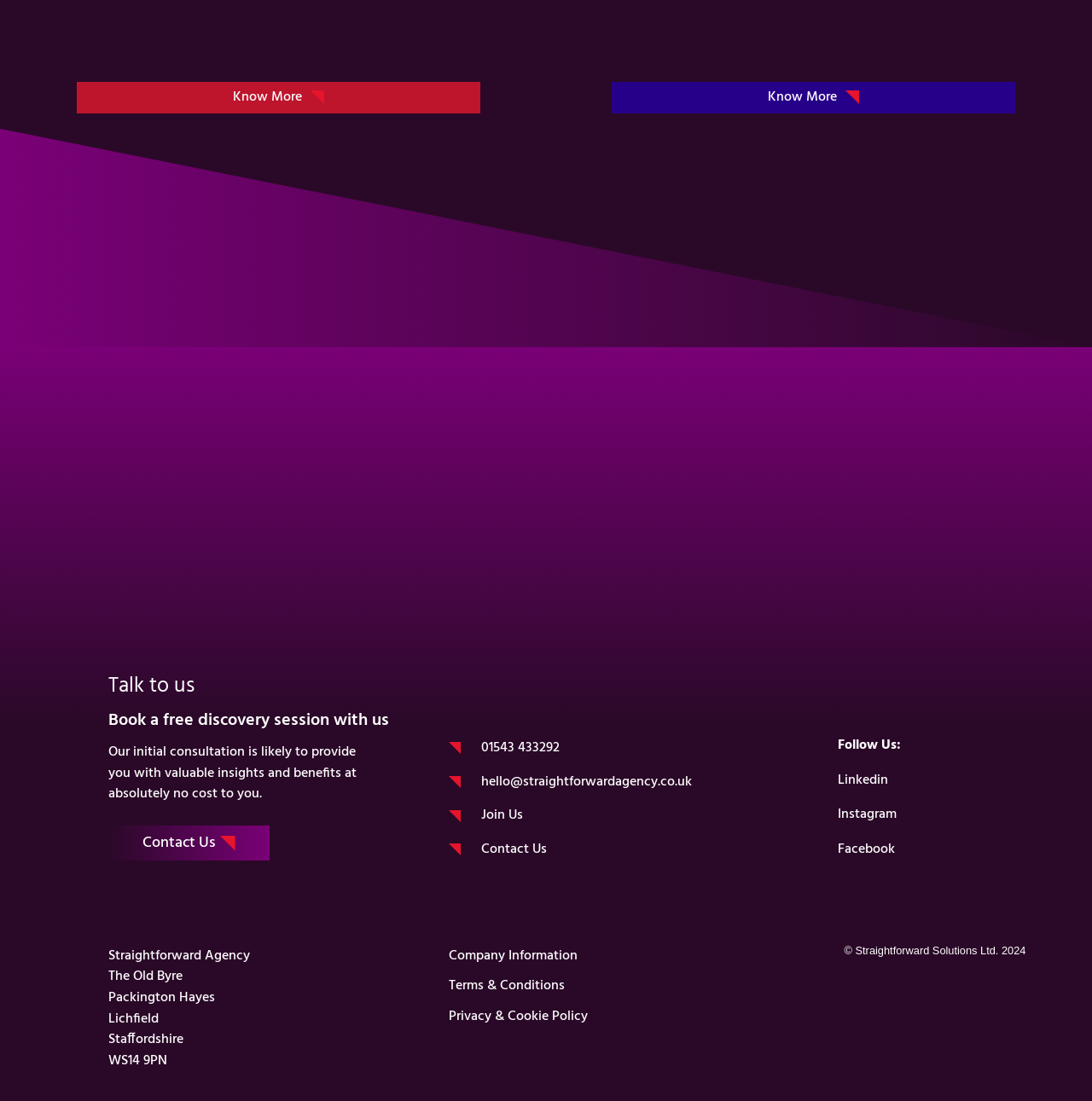Please predict the bounding box coordinates of the element's region where a click is necessary to complete the following instruction: "Click the 'Linkedin' link". The coordinates should be represented by four float numbers between 0 and 1, i.e., [left, top, right, bottom].

[0.767, 0.699, 0.945, 0.718]